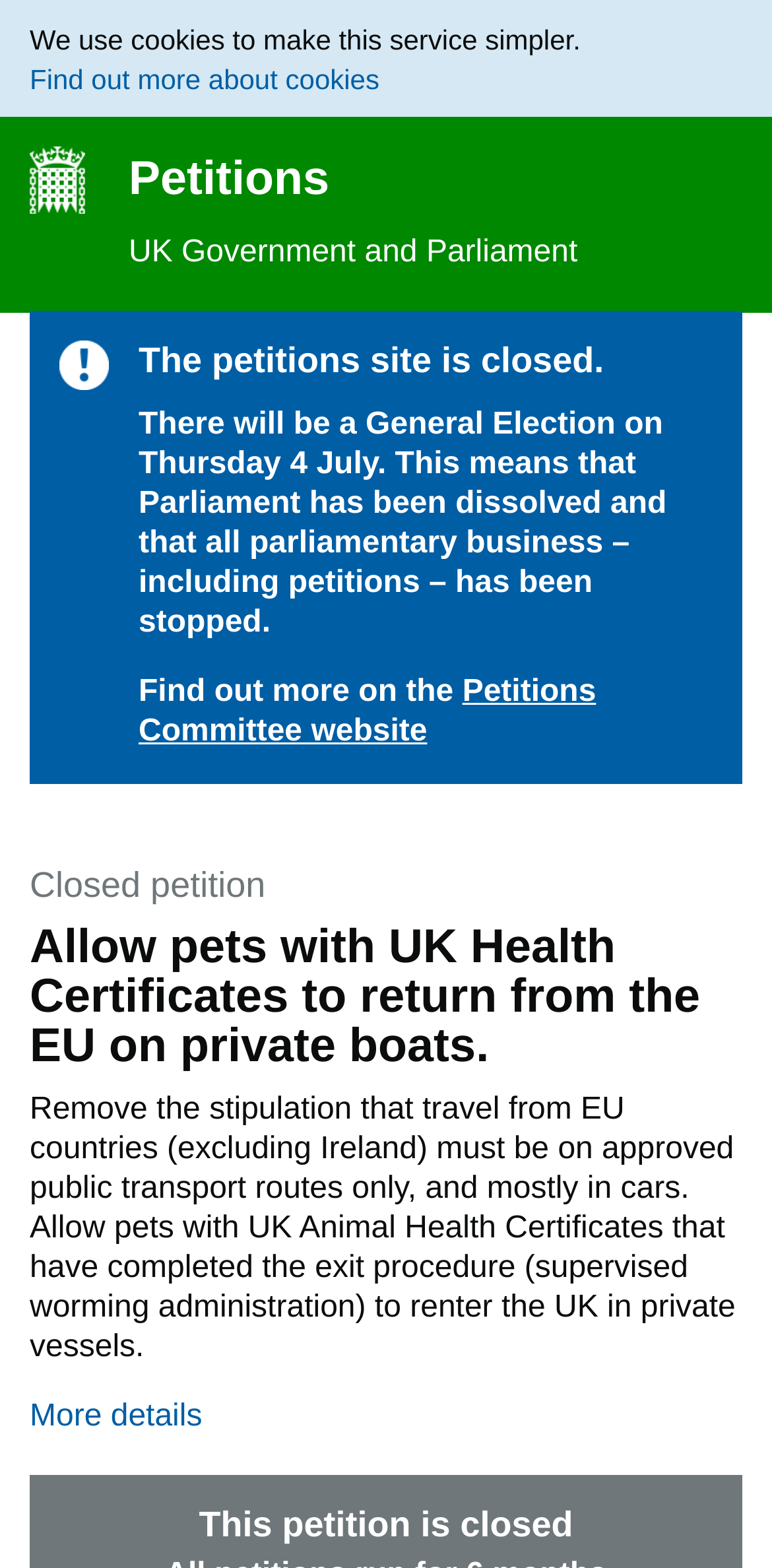What is the role of the Petitions Committee?
Answer the question with a single word or phrase derived from the image.

Handling petitions